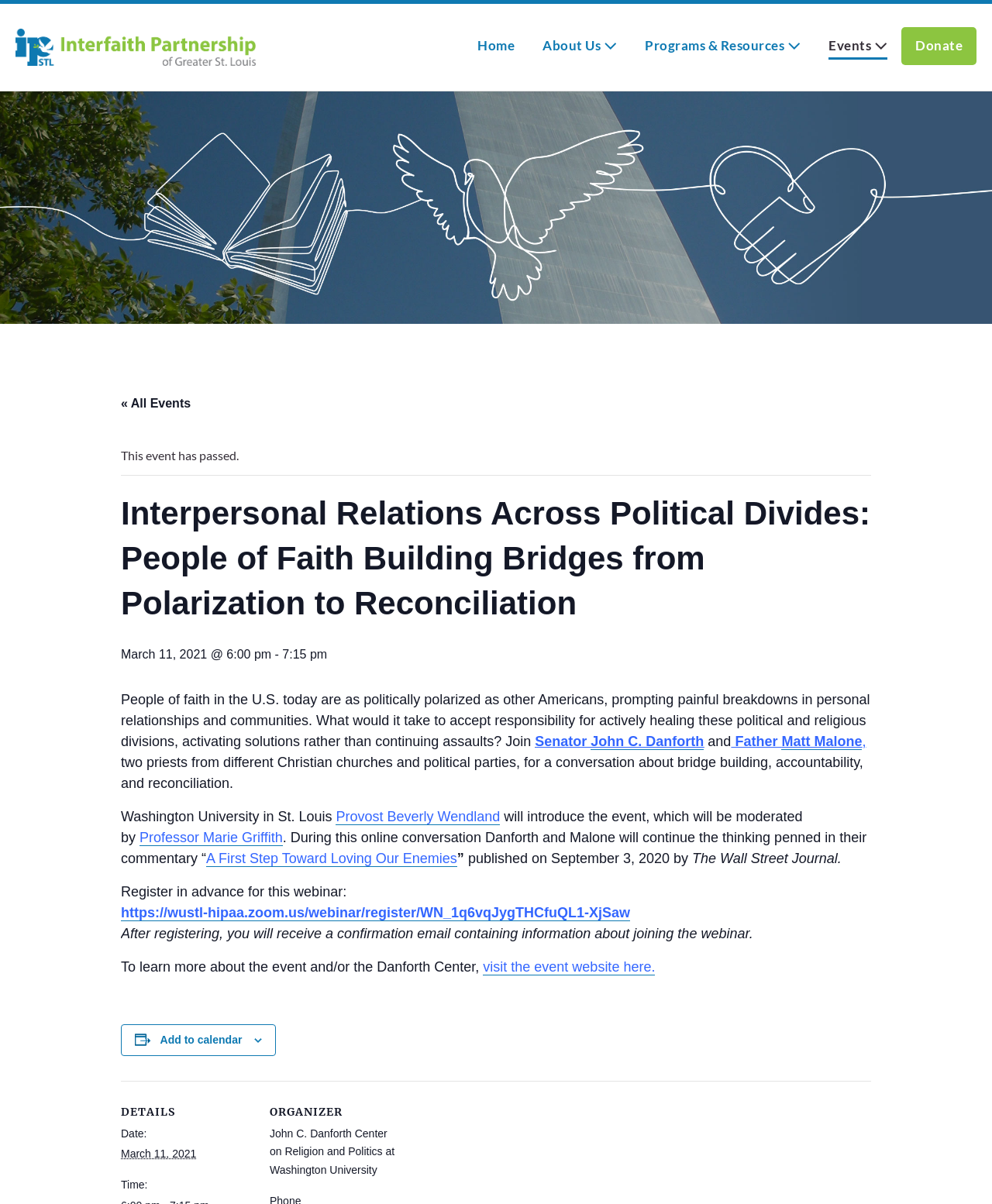Please pinpoint the bounding box coordinates for the region I should click to adhere to this instruction: "Click the 'About Us' link".

[0.533, 0.023, 0.636, 0.056]